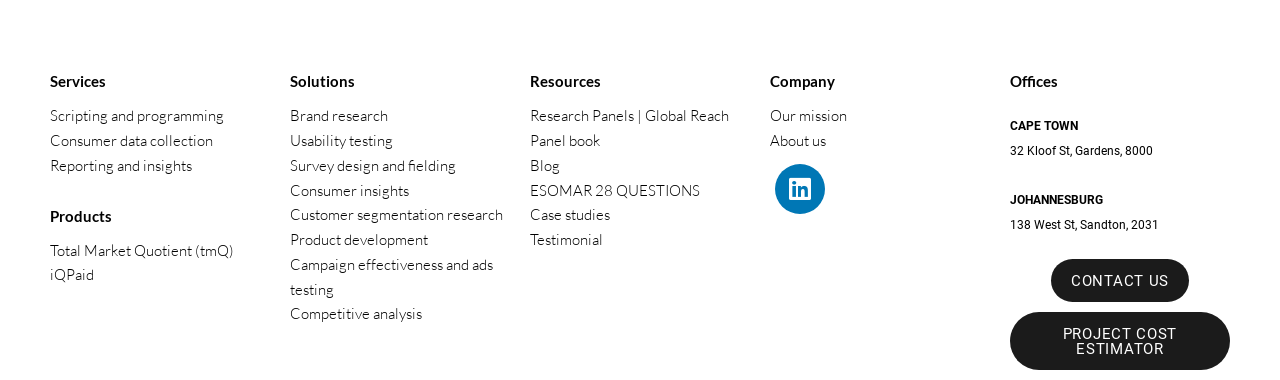Identify the bounding box coordinates of the part that should be clicked to carry out this instruction: "Go to the About Us page".

None